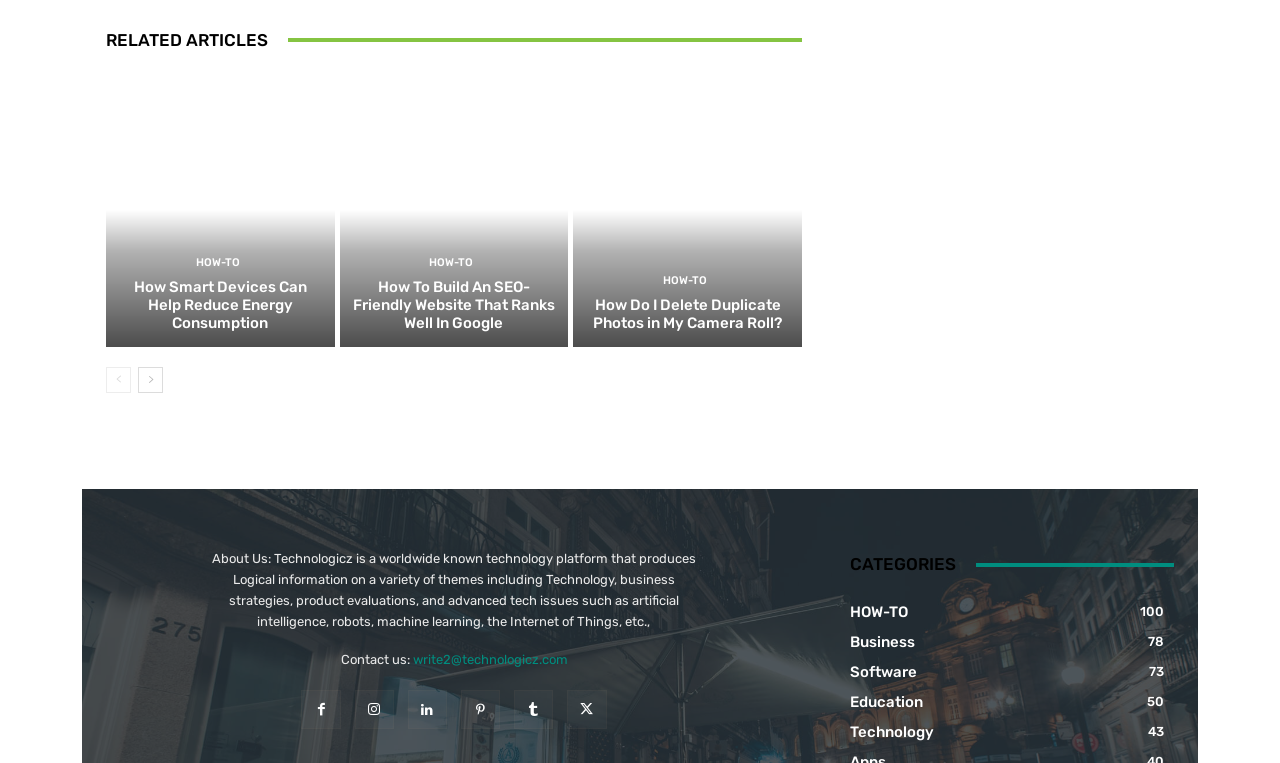Please find the bounding box coordinates of the element that you should click to achieve the following instruction: "Go to the previous page". The coordinates should be presented as four float numbers between 0 and 1: [left, top, right, bottom].

[0.083, 0.481, 0.102, 0.515]